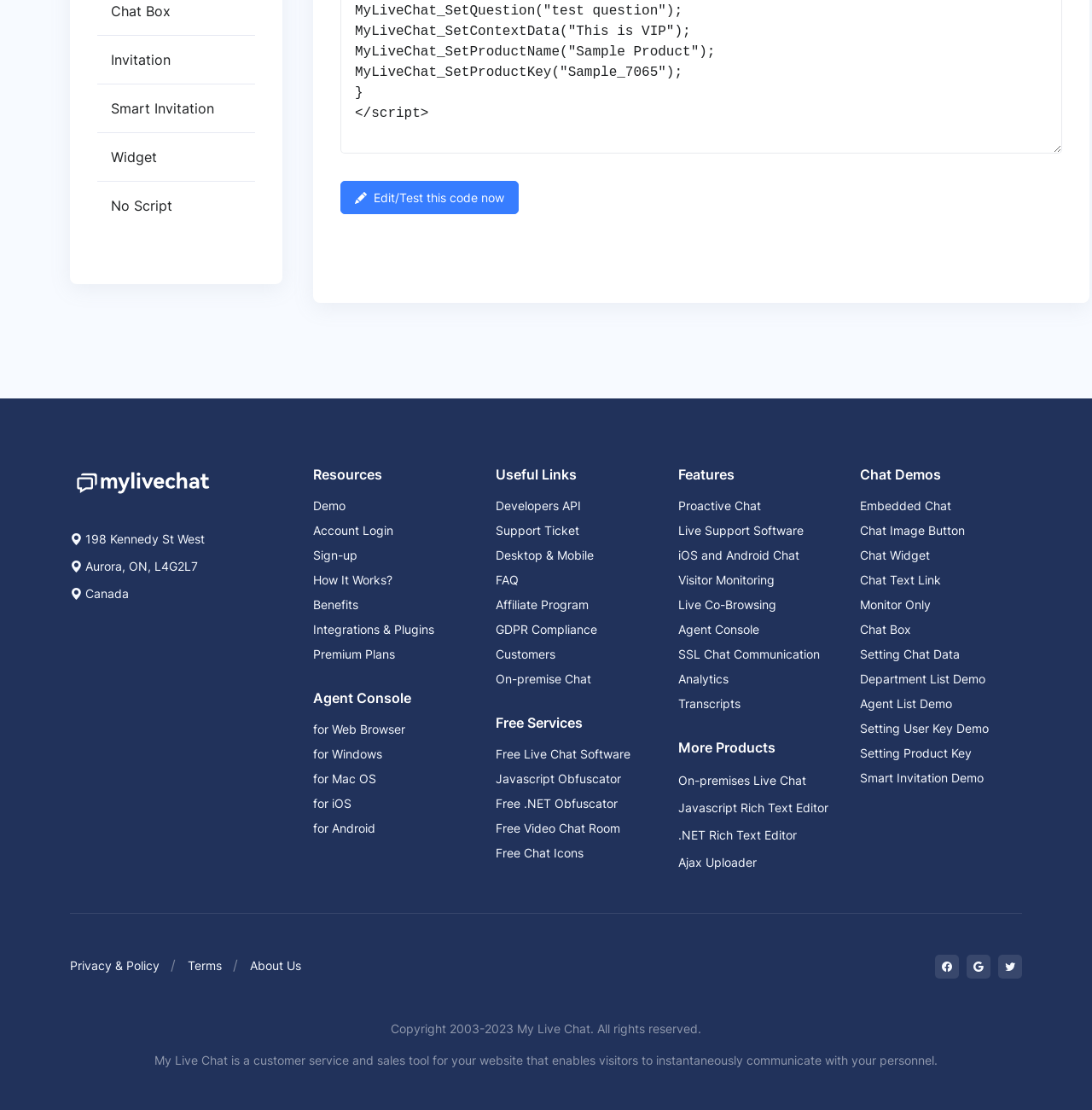Can you provide the bounding box coordinates for the element that should be clicked to implement the instruction: "View Online Memorization Course And Recitation Course"?

None